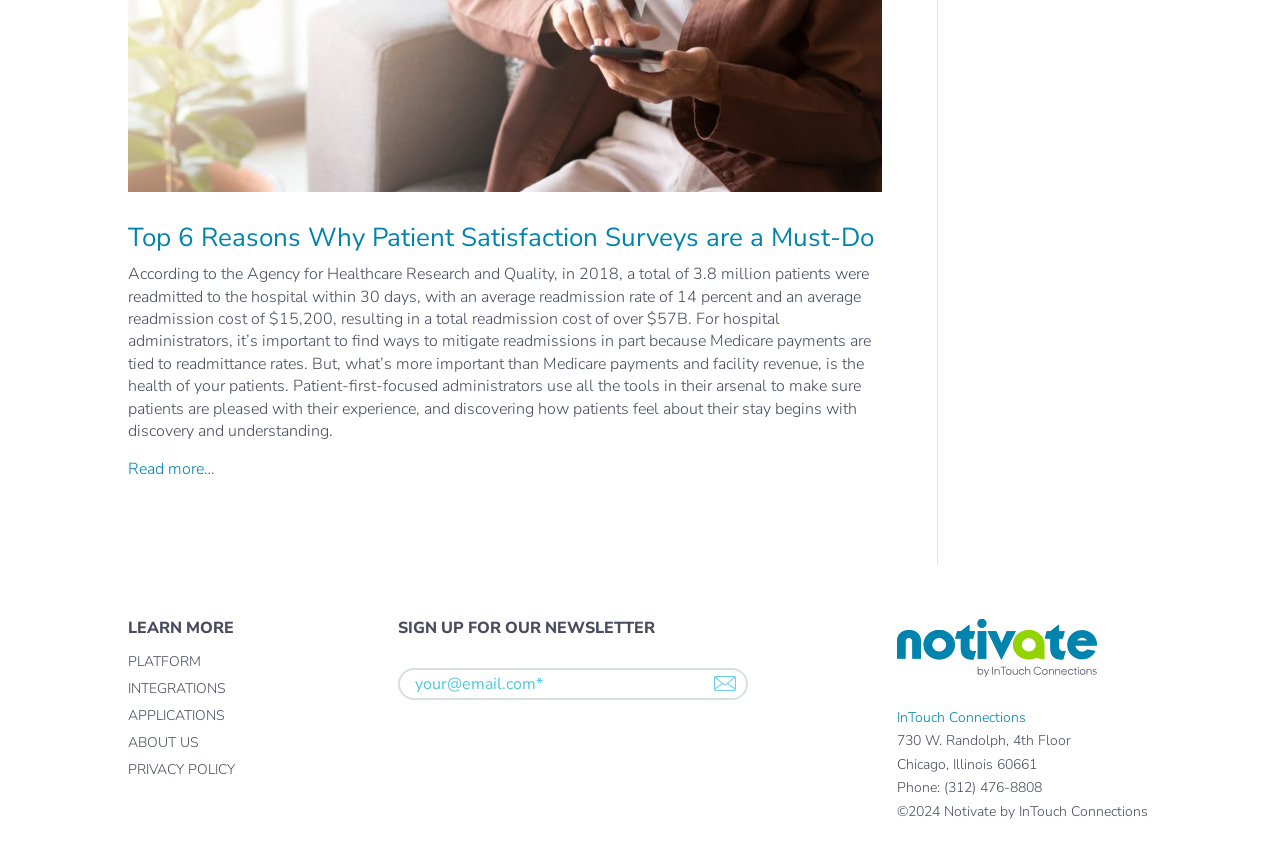Based on the provided description, "Read more…", find the bounding box of the corresponding UI element in the screenshot.

[0.1, 0.535, 0.168, 0.56]